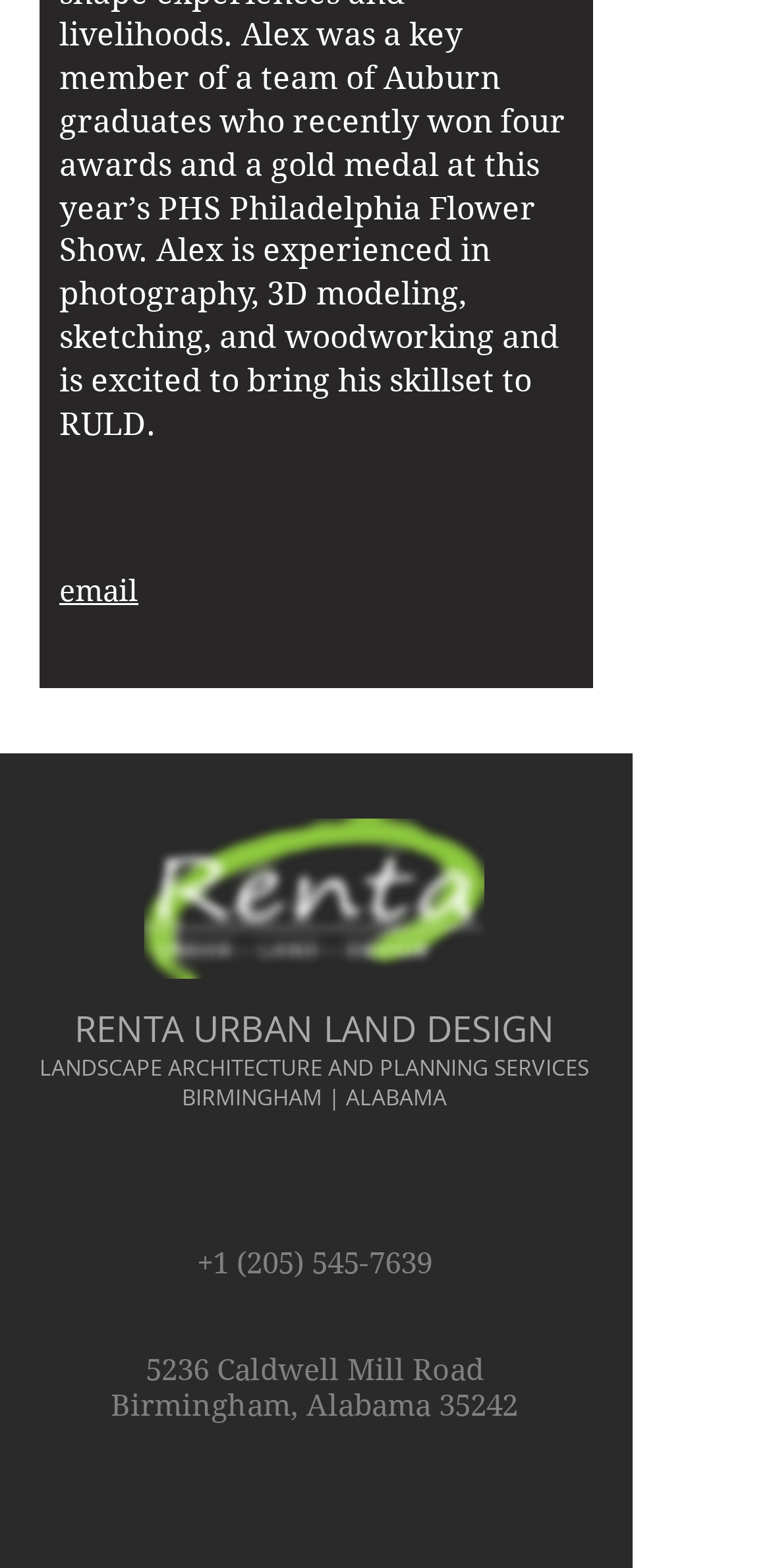Determine the bounding box coordinates for the UI element matching this description: "email".

[0.077, 0.367, 0.179, 0.388]